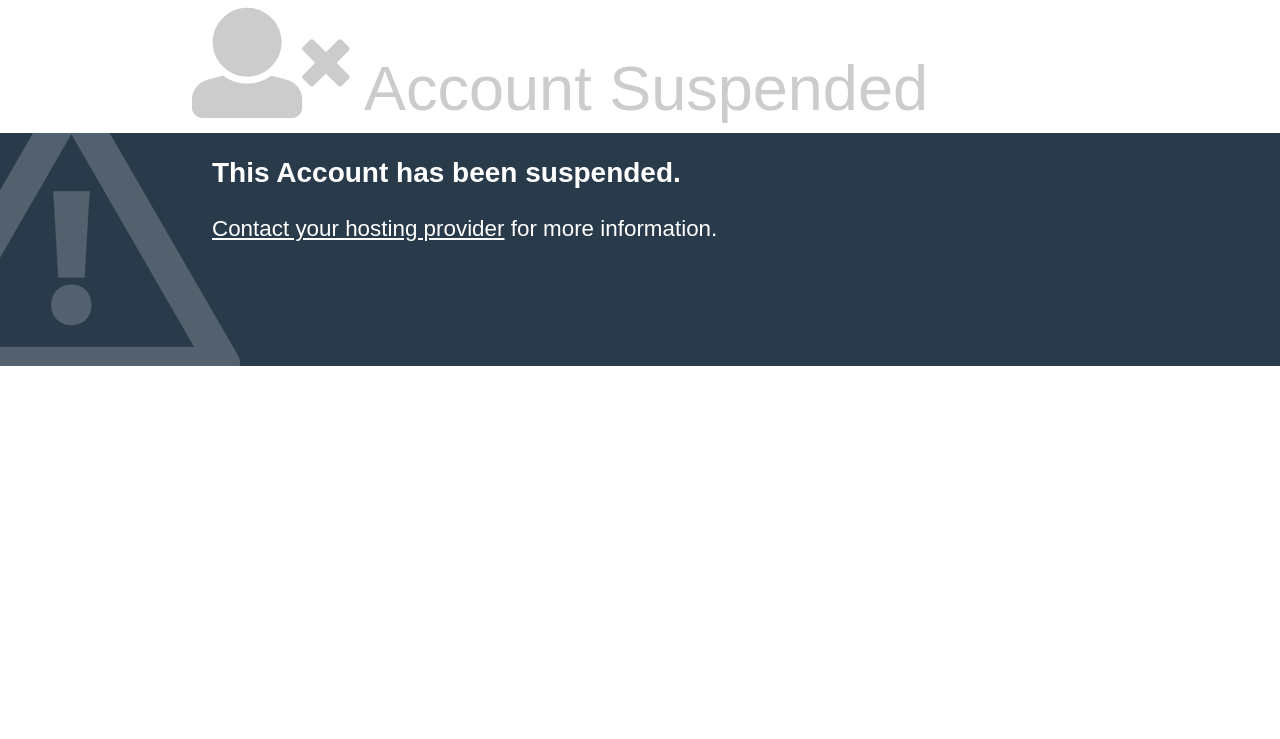Please determine the bounding box coordinates for the UI element described as: "Contact your hosting provider".

[0.166, 0.292, 0.394, 0.326]